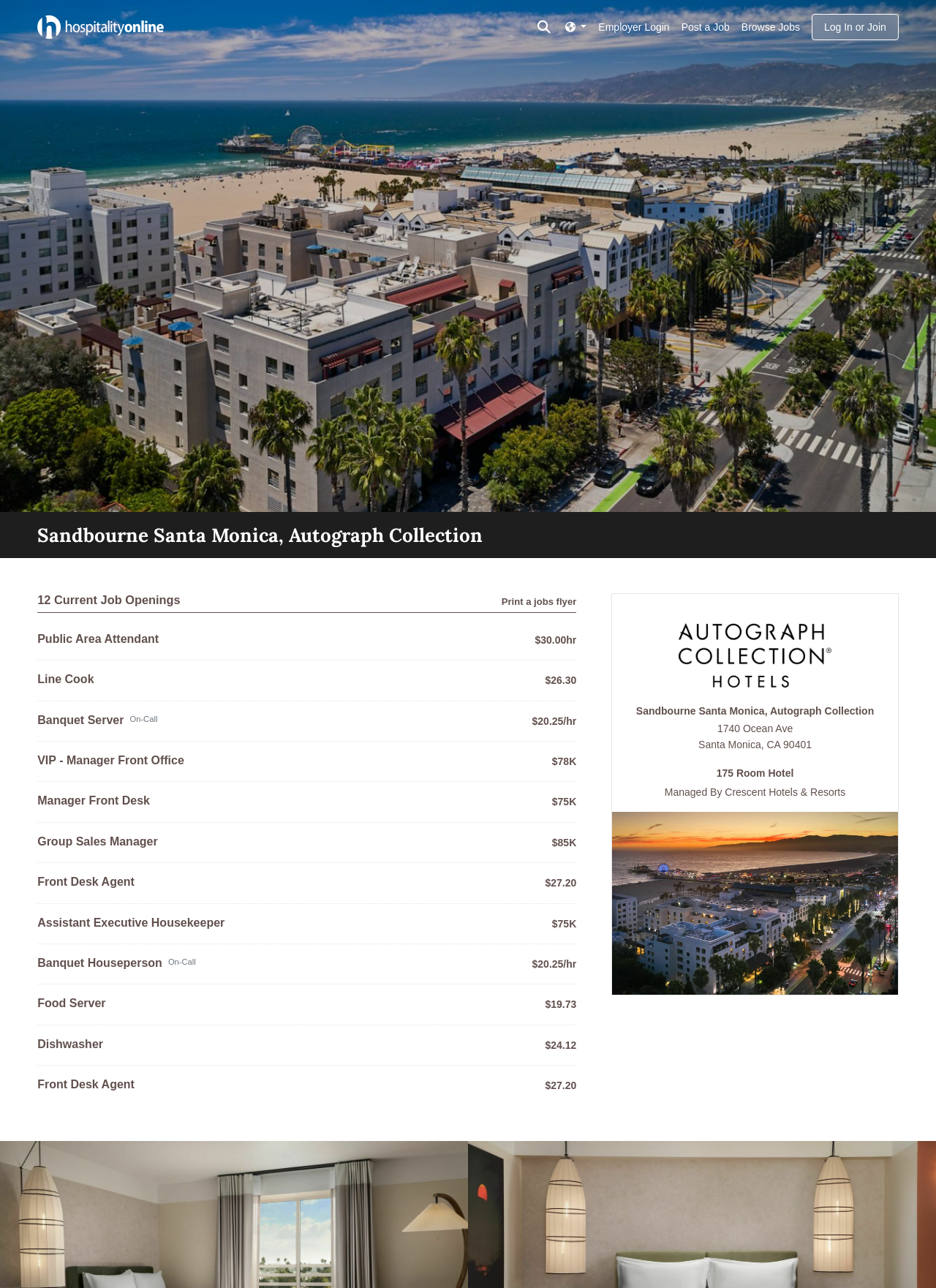Based on the image, provide a detailed response to the question:
What is the address of the hotel?

I found the answer by looking at the StaticText elements with the texts '1740 Ocean Ave', 'CA', and '90401' which are located below the hotel name.